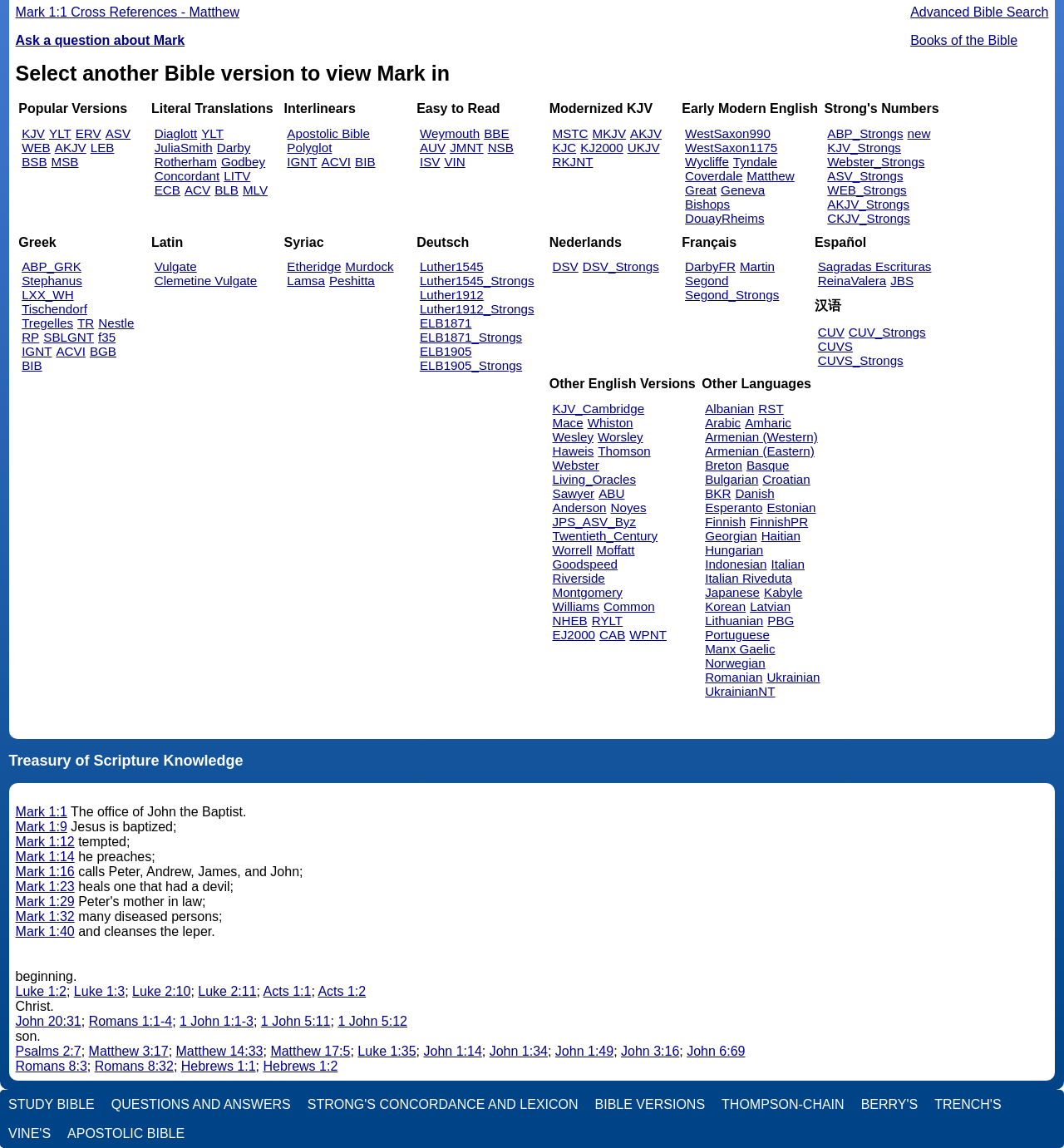Find the bounding box coordinates for the area that should be clicked to accomplish the instruction: "Select the KJV version".

[0.02, 0.11, 0.042, 0.123]